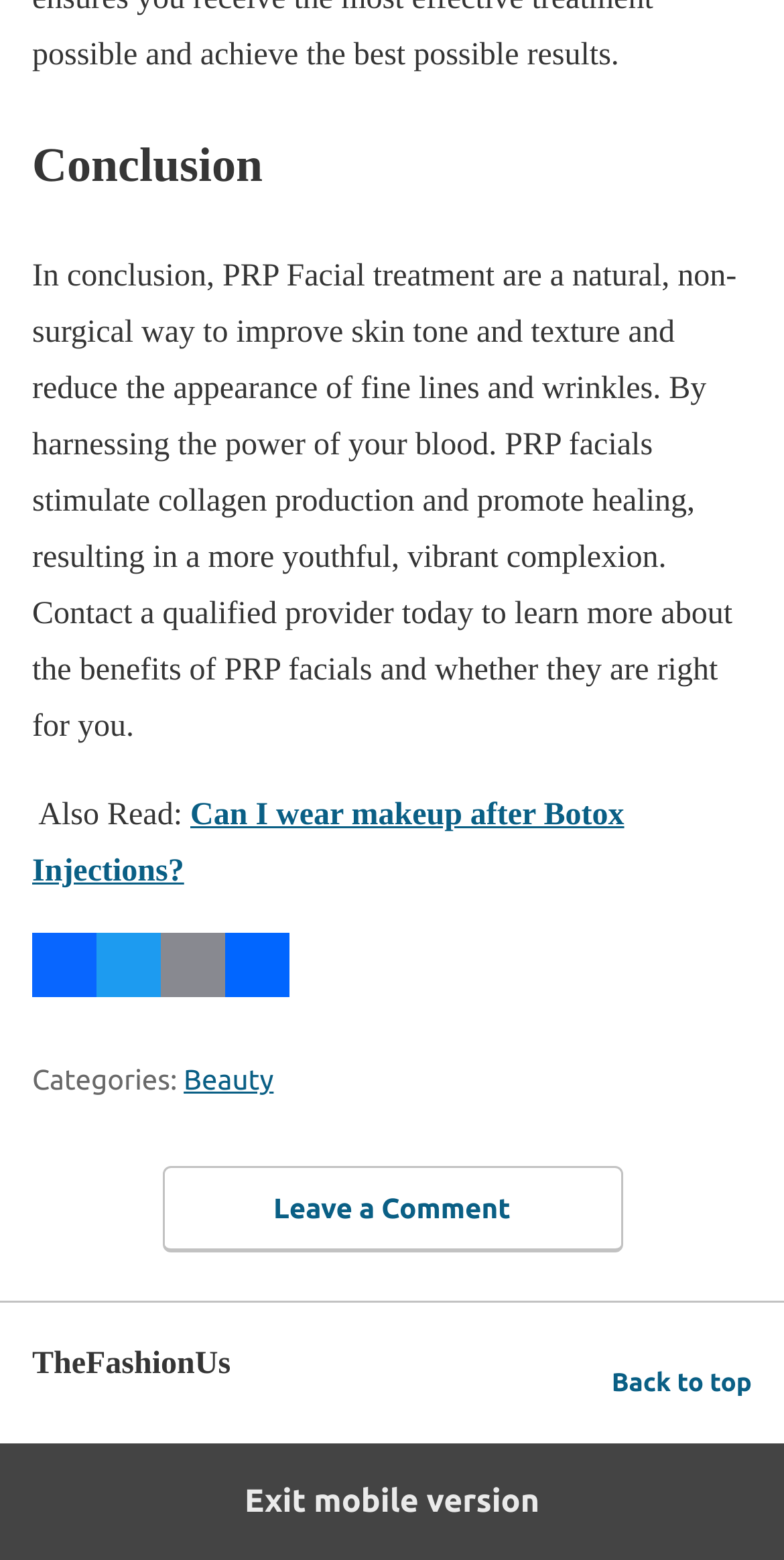Given the description of a UI element: "title="Email"", identify the bounding box coordinates of the matching element in the webpage screenshot.

[0.205, 0.623, 0.287, 0.645]